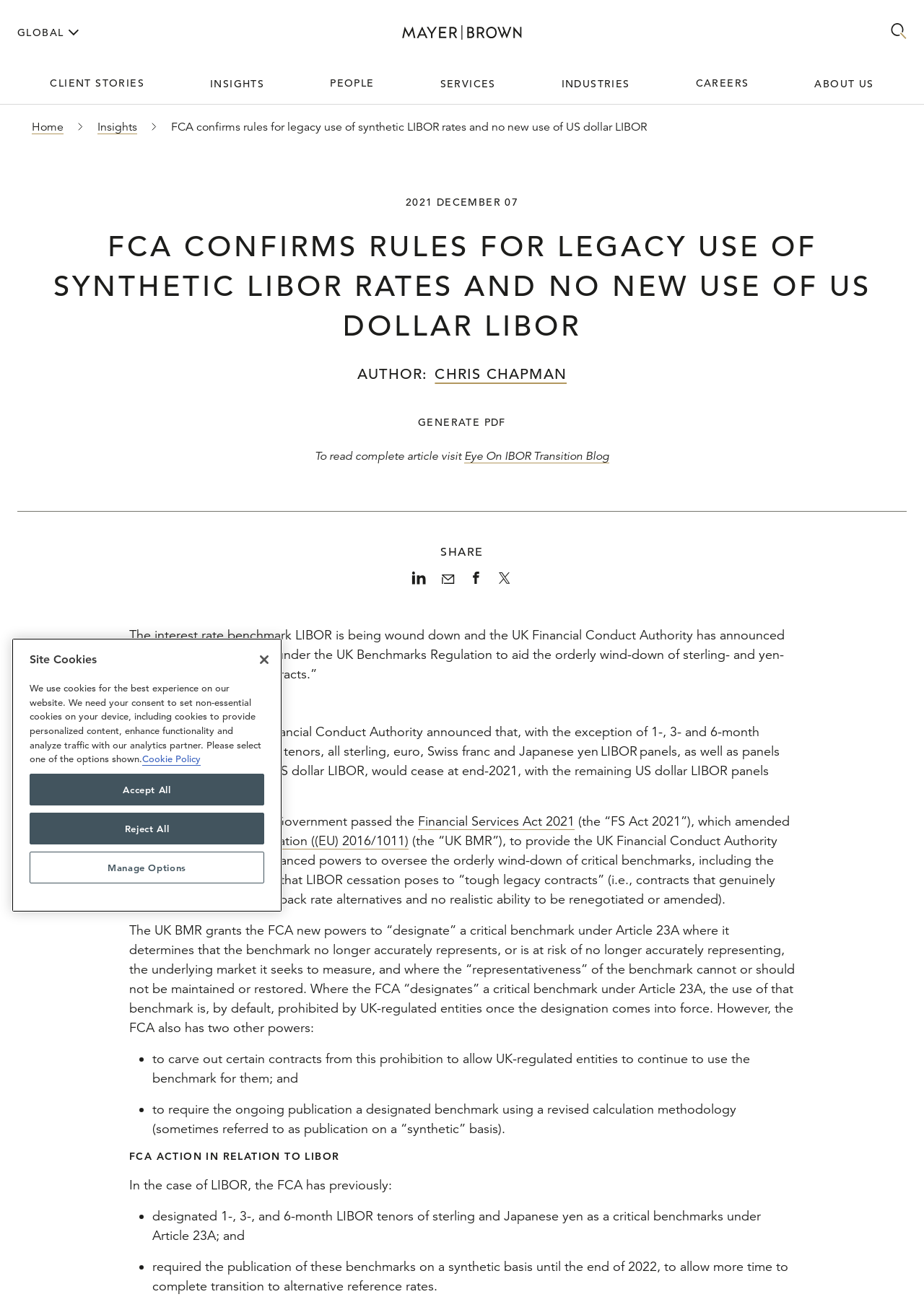Using details from the image, please answer the following question comprehensively:
What is the topic of the article?

The topic of the article can be inferred from the title 'FCA confirms rules for legacy use of synthetic LIBOR rates and no new use of US dollar LIBOR' and the content of the article, which discusses the UK Financial Conduct Authority's rules on LIBOR rates.